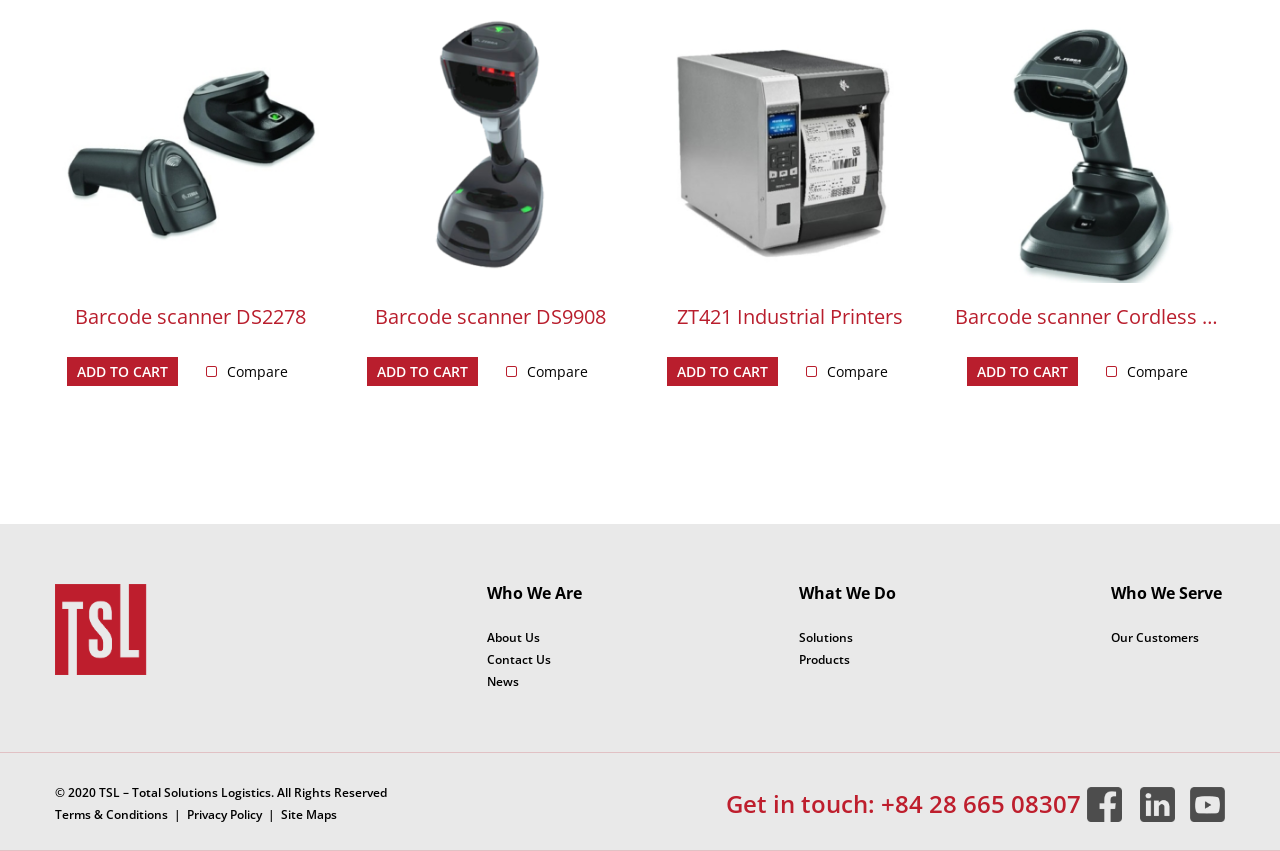How many 'ADD TO CART' buttons are there?
Use the image to answer the question with a single word or phrase.

4